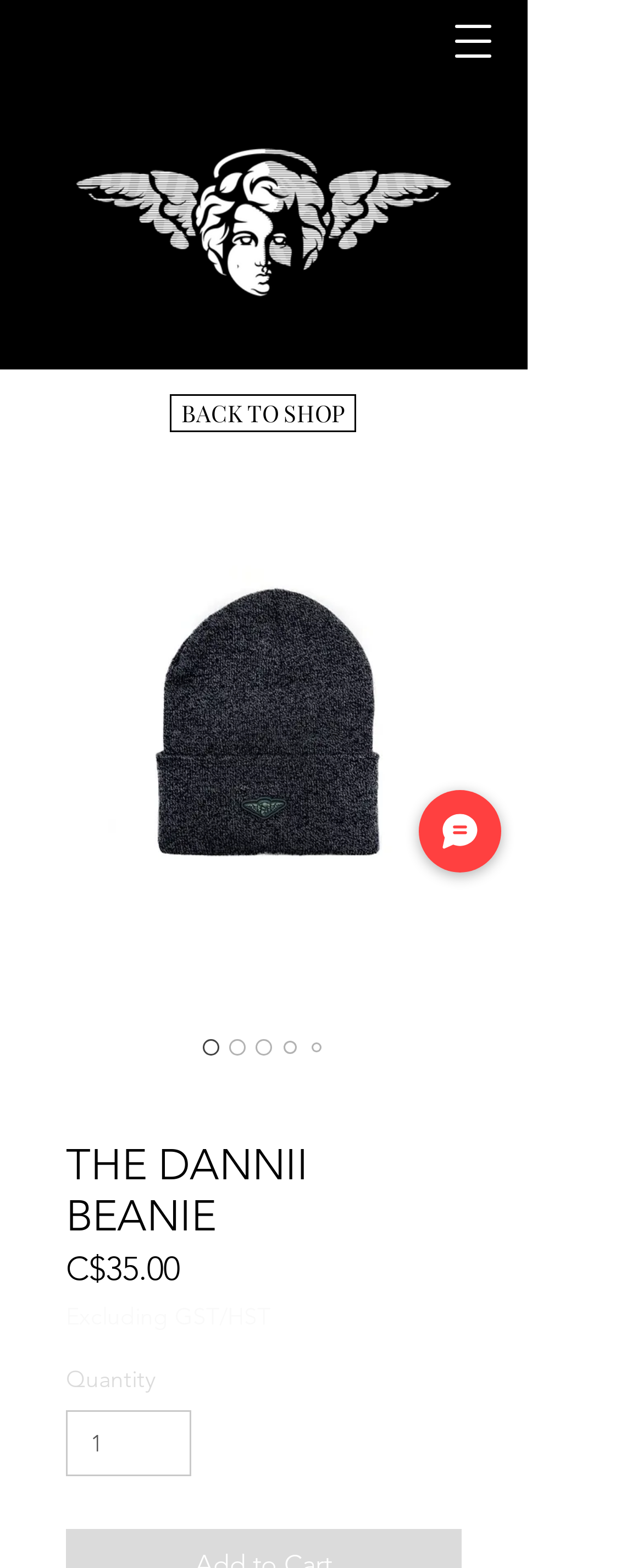How many radios are there for the beanie?
Observe the image and answer the question with a one-word or short phrase response.

5